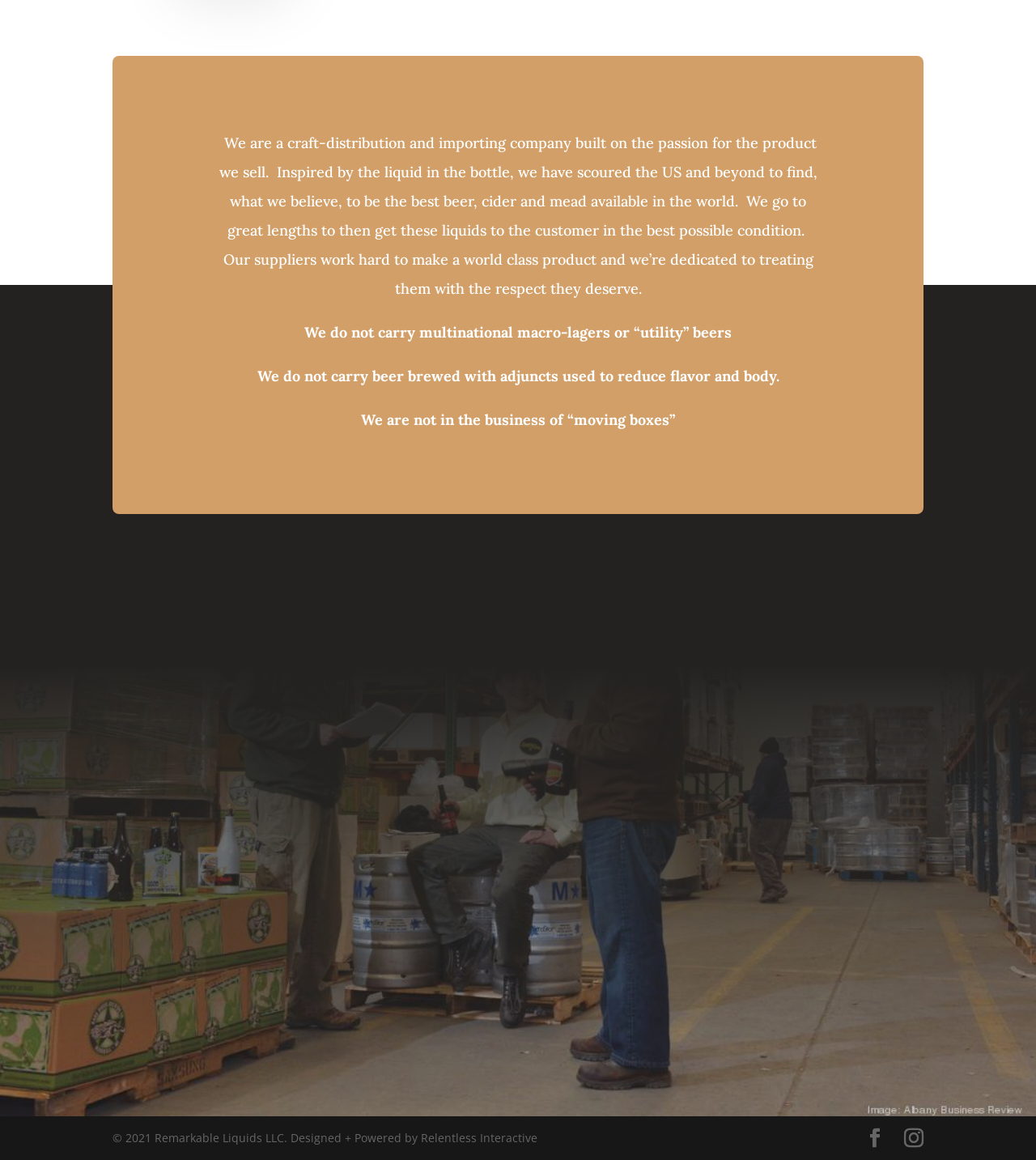Please determine the bounding box coordinates for the UI element described as: "Follow".

[0.55, 0.833, 0.606, 0.883]